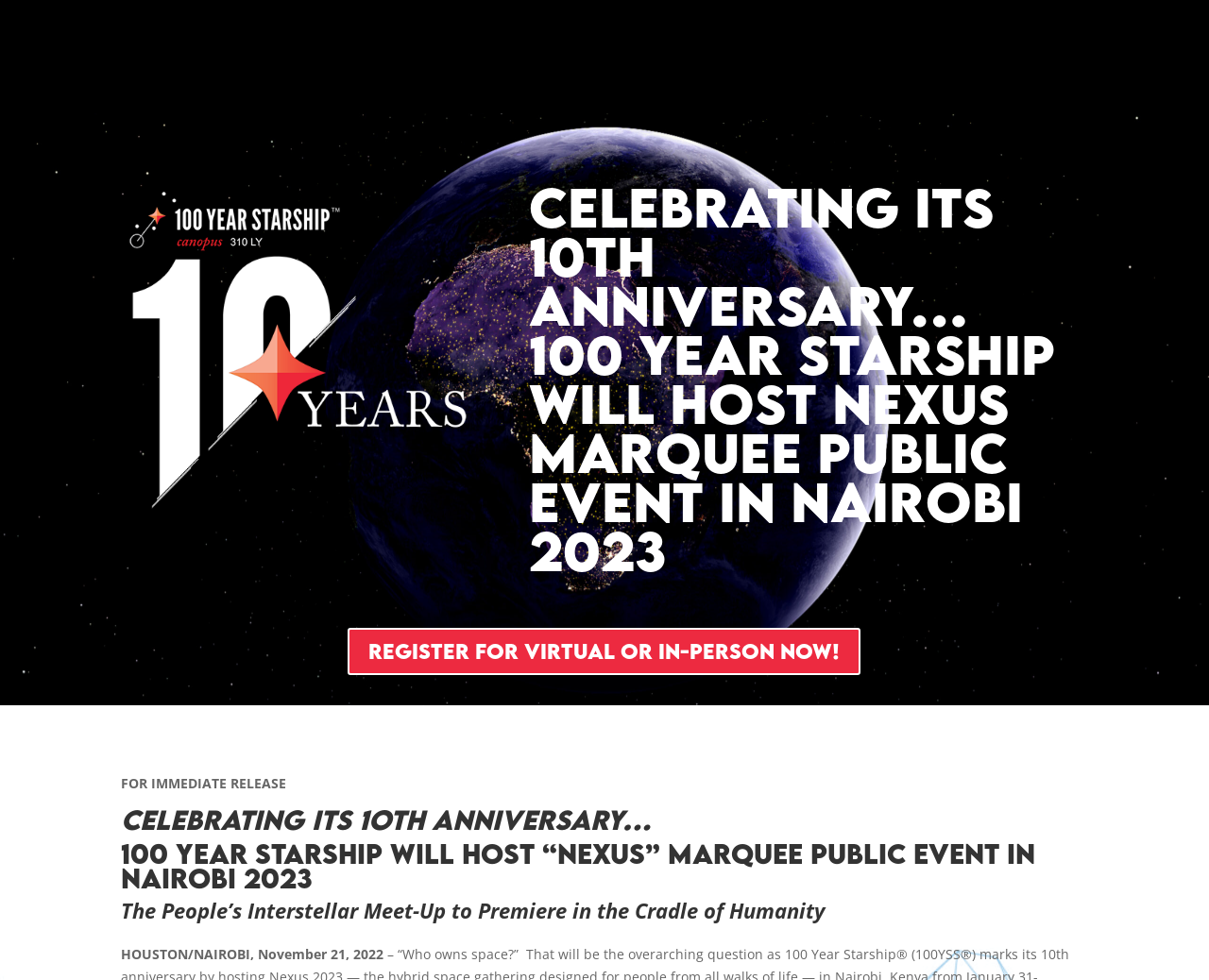Describe every aspect of the webpage comprehensively.

The webpage appears to be a press release for Nexus Nairobi 2023. At the top, there is a small image, followed by a prominent heading that announces the 10th anniversary of Nexus Nairobi and a marquee public event in Nairobi 2023. Below this heading, there is a call-to-action link to register for the event, either virtually or in-person.

Further down, there is a section with a series of headings that provide more information about the event. The first heading is a repeat of the initial announcement, followed by a heading that highlights the event's significance as the "People's Interstellar Meet-Up" premiering in Nairobi. 

To the right of these headings, there is an image, and below it, a link to submit or nominate for something, possibly related to the event. 

At the bottom of the page, there is a static text block with the release date and location, "HOUSTON/NAIROBI, November 21, 2022". Additionally, there are two more images on the page, one above the call-to-action link and another at the bottom right corner.